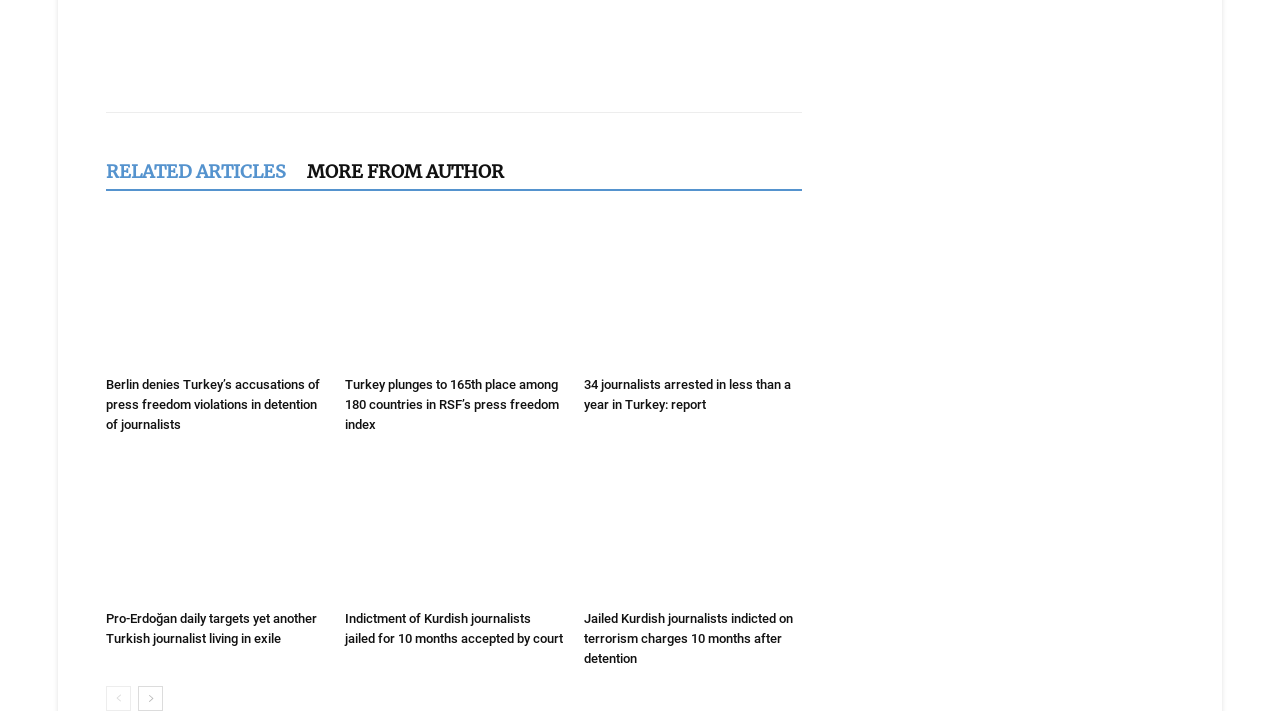Predict the bounding box of the UI element based on the description: "Facebook". The coordinates should be four float numbers between 0 and 1, formatted as [left, top, right, bottom].

[0.177, 0.072, 0.209, 0.128]